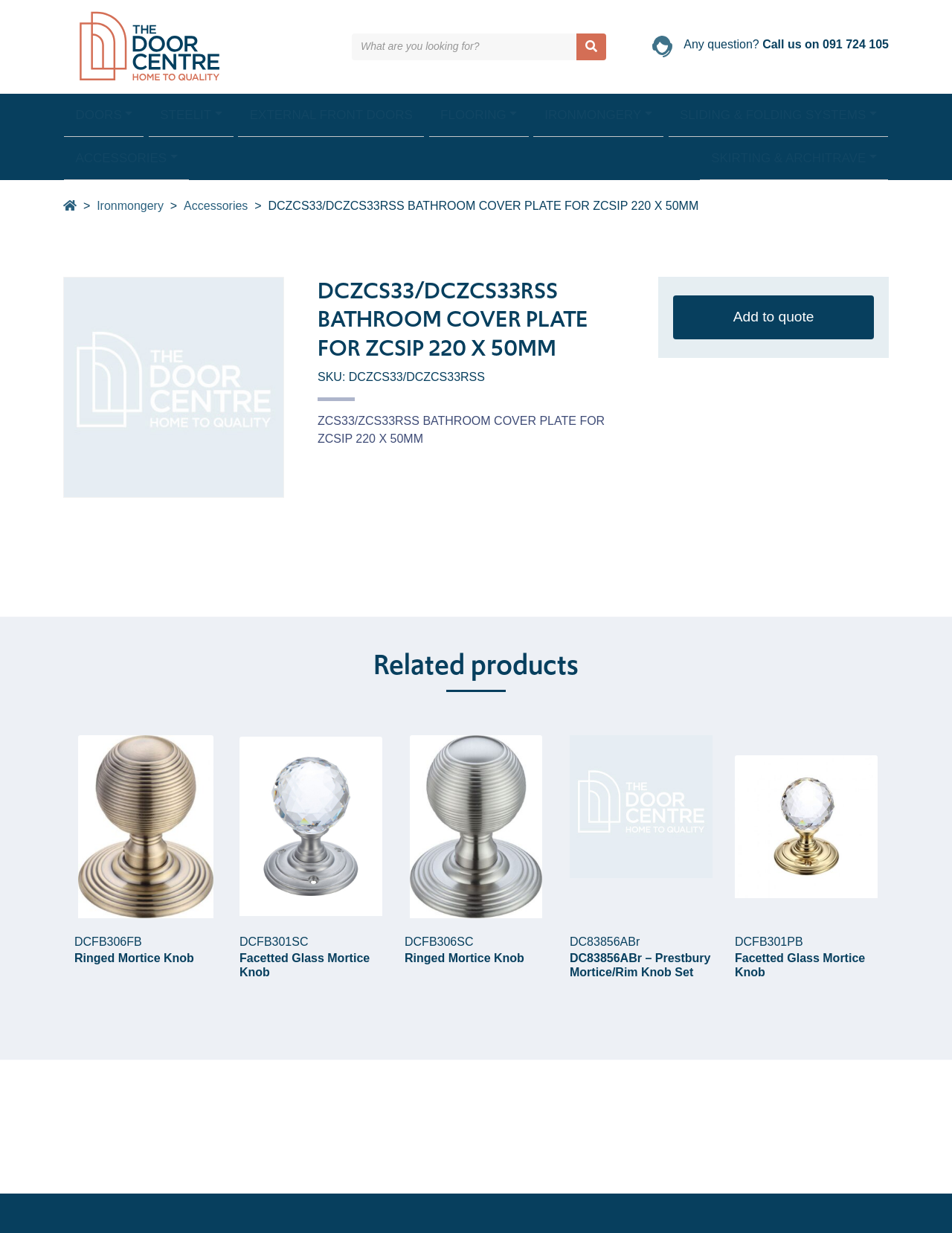What is the product name?
From the screenshot, supply a one-word or short-phrase answer.

DCZCS33/DCZCS33RSS BATHROOM COVER PLATE FOR ZCSIP 220 X 50MM